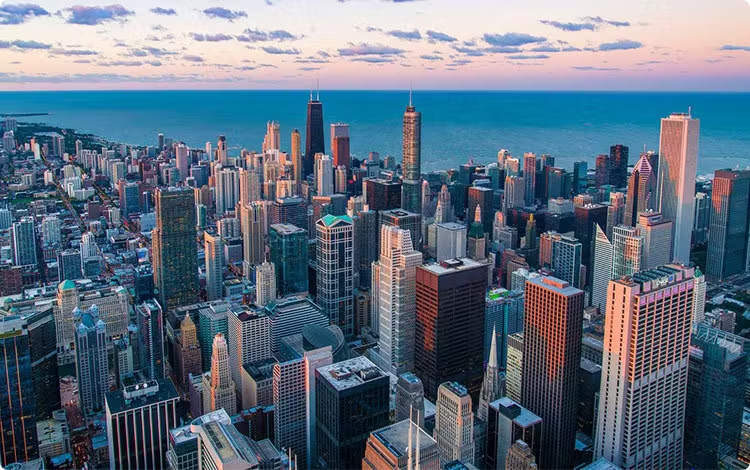Please answer the following query using a single word or phrase: 
What is the color of the lake in the background?

Deep blue